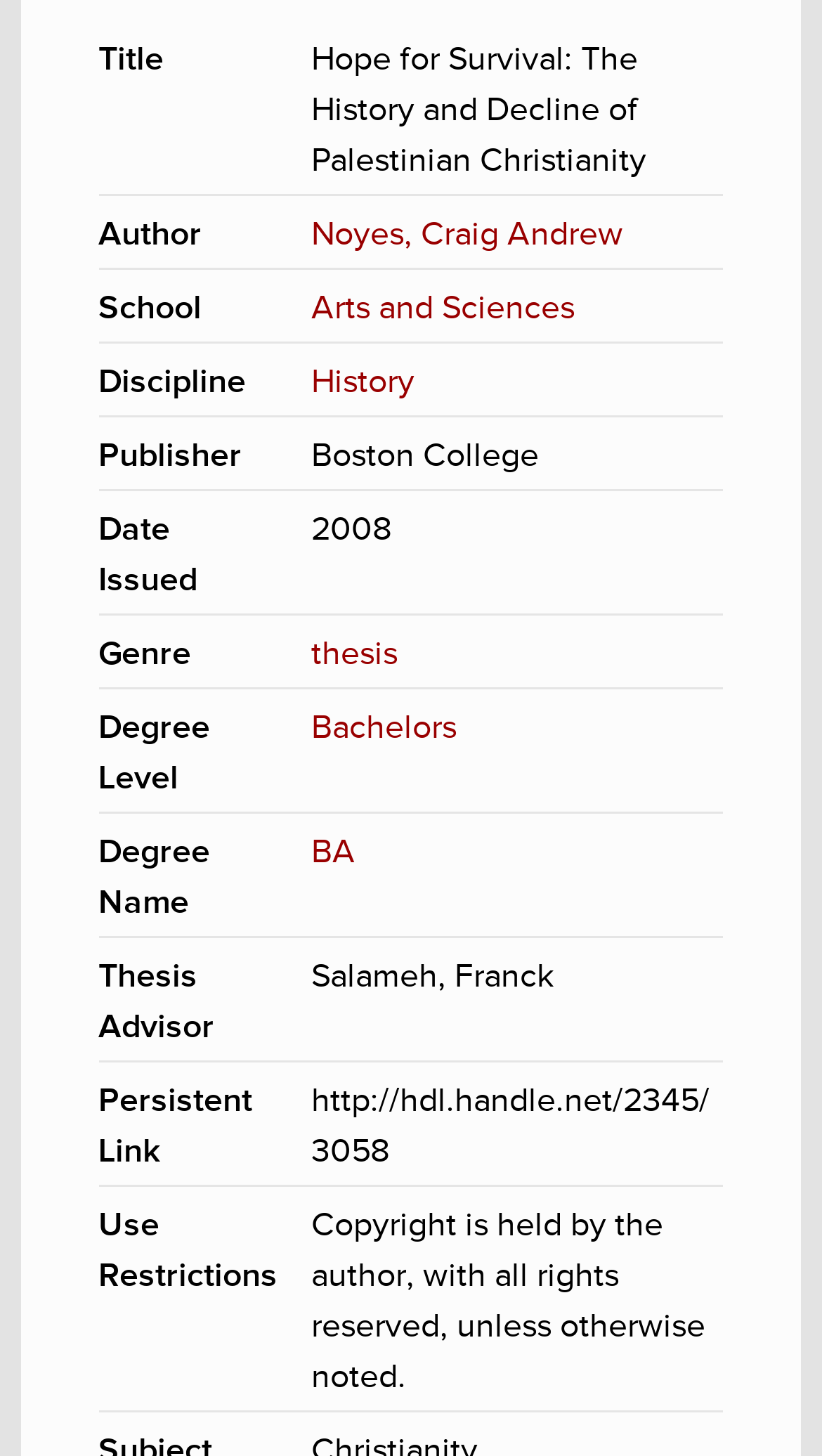What is the name of the thesis advisor?
Using the image provided, answer with just one word or phrase.

Salameh, Franck